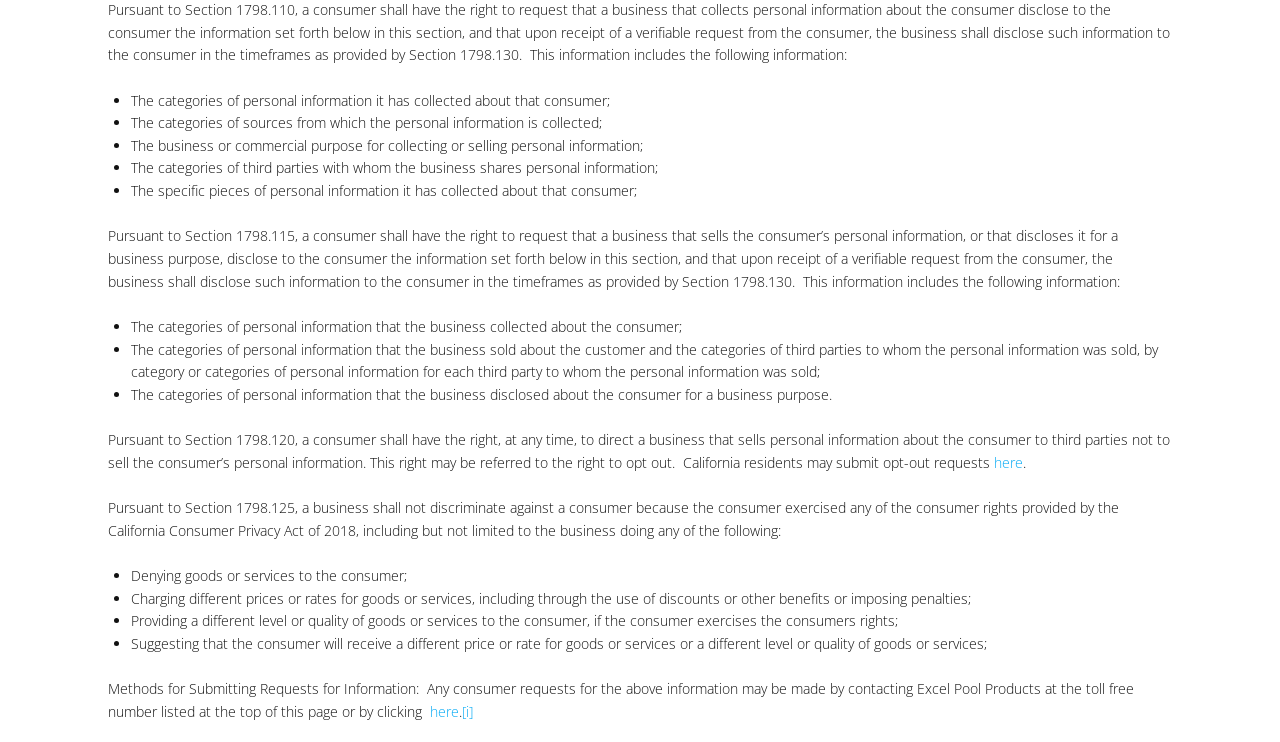What is prohibited by Section 1798.125?
Look at the screenshot and give a one-word or phrase answer.

Discrimination against consumers